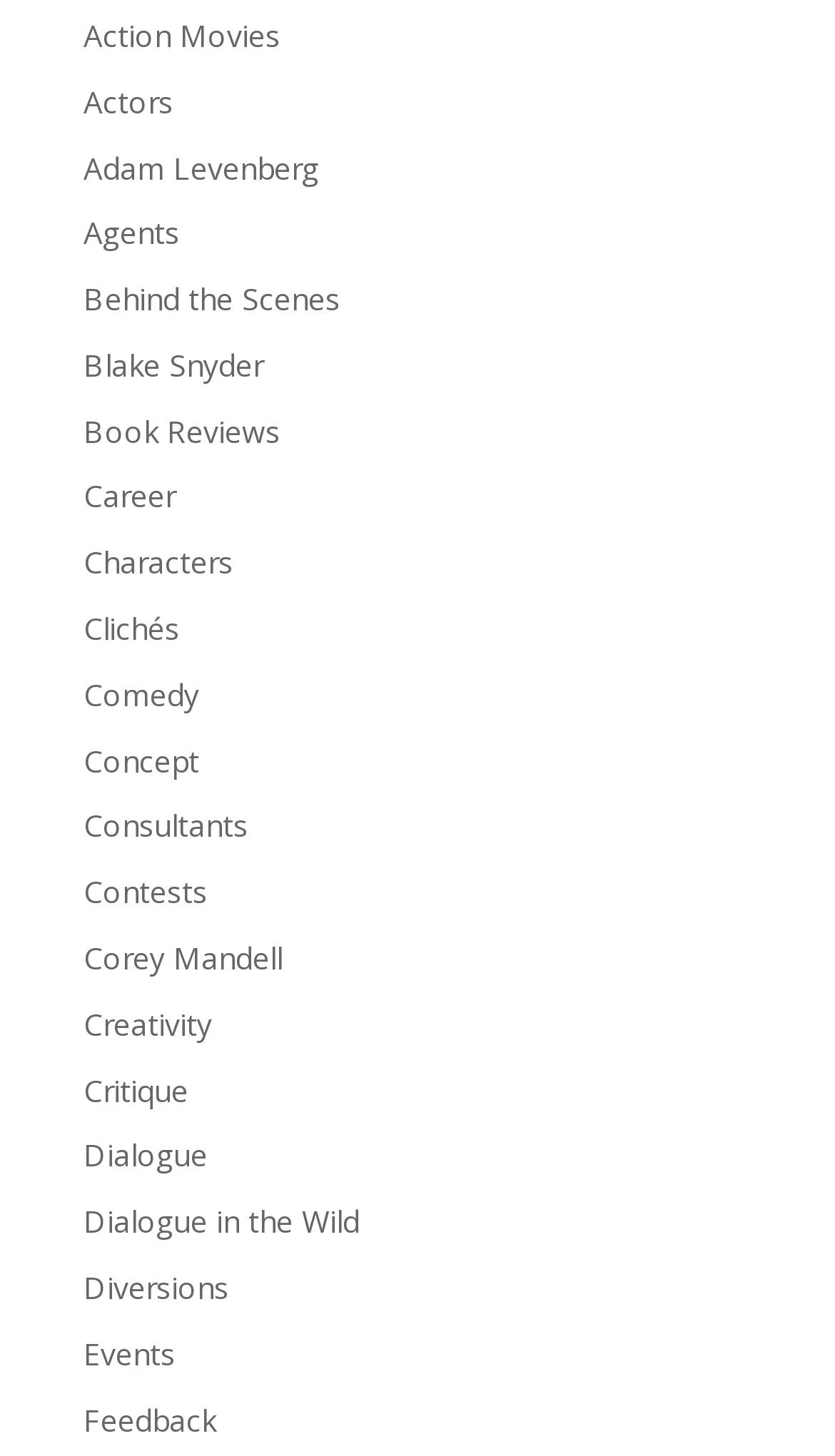Please answer the following question using a single word or phrase: 
How many links are on the webpage?

14